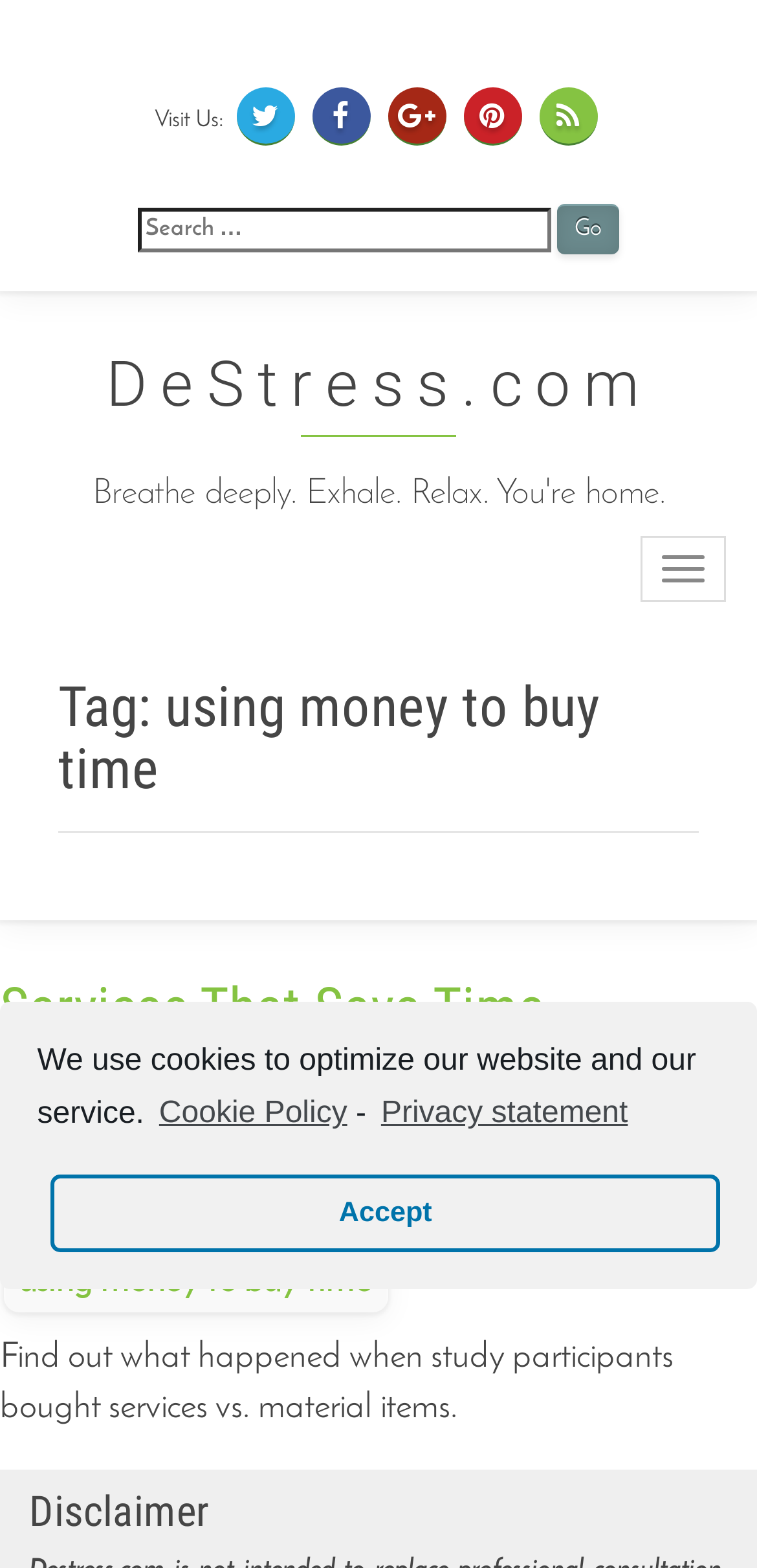Find and specify the bounding box coordinates that correspond to the clickable region for the instruction: "Contact Us".

None